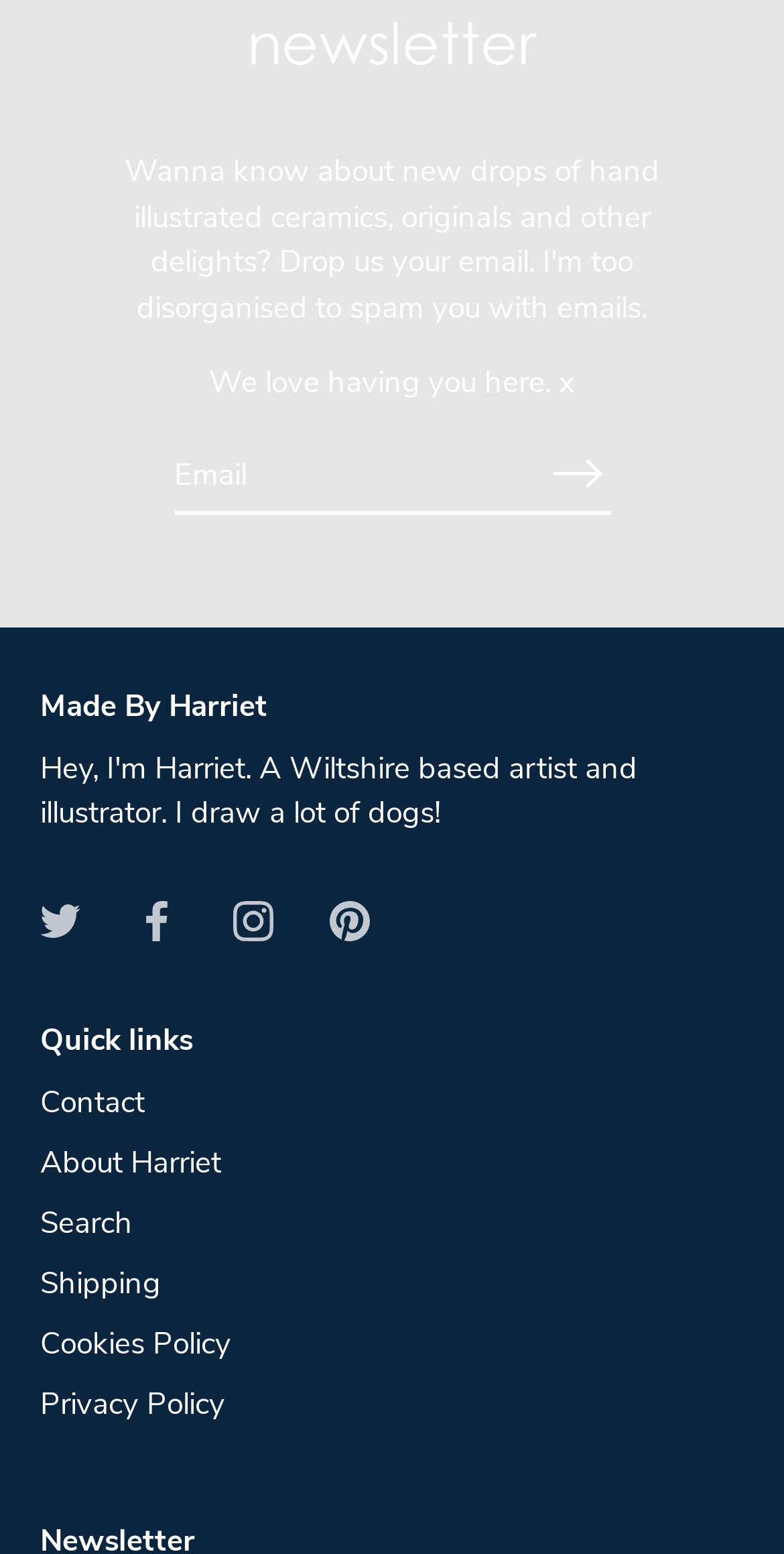Determine the bounding box for the described UI element: "BookLab by Bjorn".

None